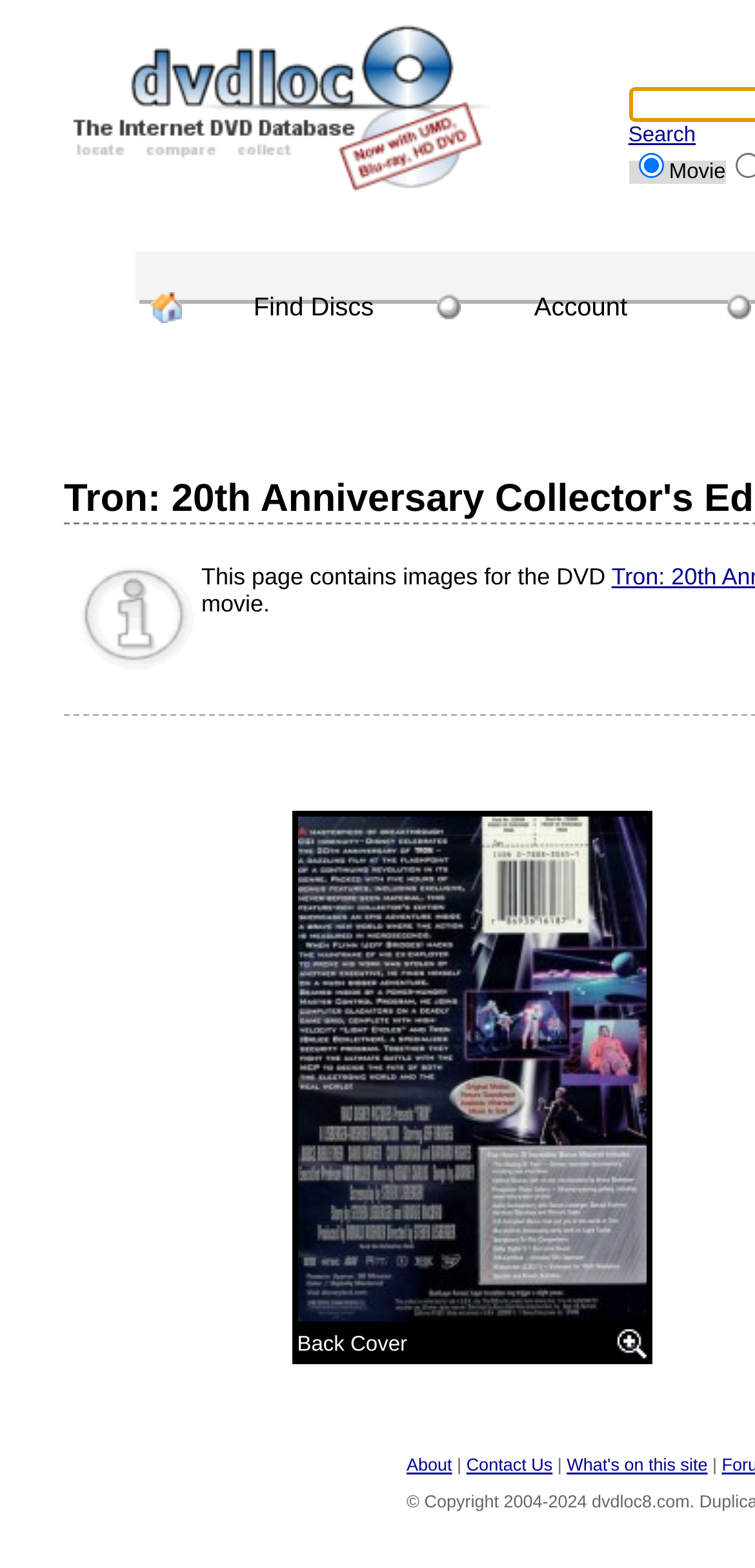Find the bounding box coordinates of the clickable area required to complete the following action: "Go to Account page".

[0.615, 0.16, 0.923, 0.231]